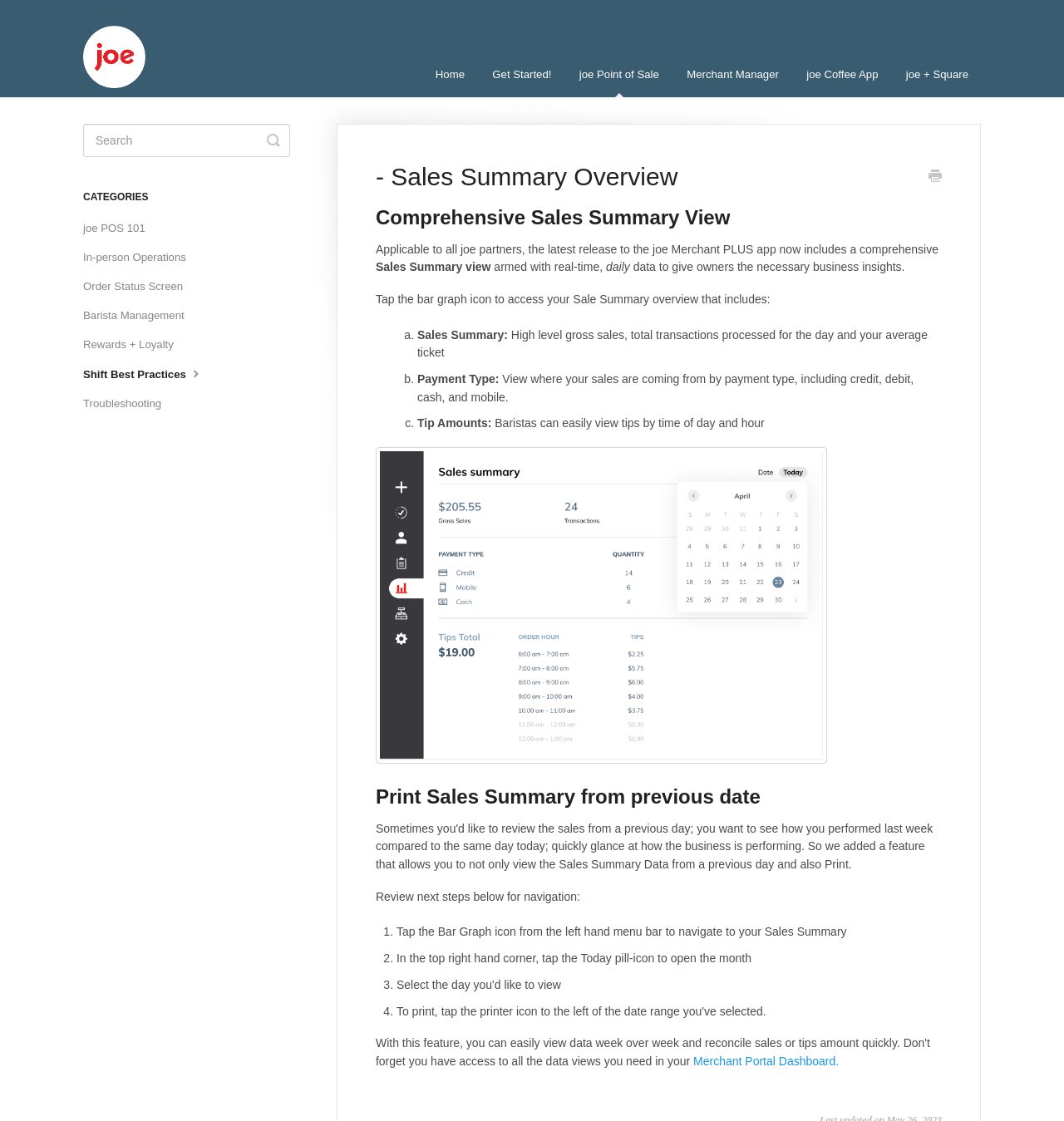Please indicate the bounding box coordinates of the element's region to be clicked to achieve the instruction: "Go to the 'Merchant Portal Dashboard'". Provide the coordinates as four float numbers between 0 and 1, i.e., [left, top, right, bottom].

[0.652, 0.941, 0.788, 0.952]